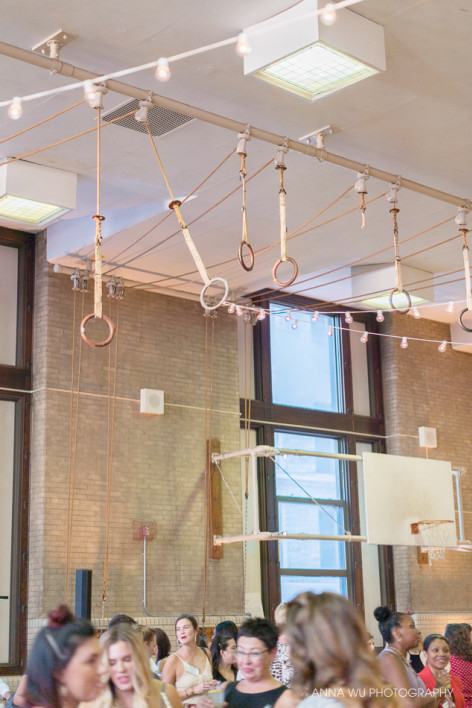What type of atmosphere is created by the hanging lights?
From the details in the image, answer the question comprehensively.

The caption states that the high ceilings are adorned with elegant hanging lights, creating a warm ambiance. This suggests that the hanging lights contribute to a warm and inviting atmosphere in the venue.